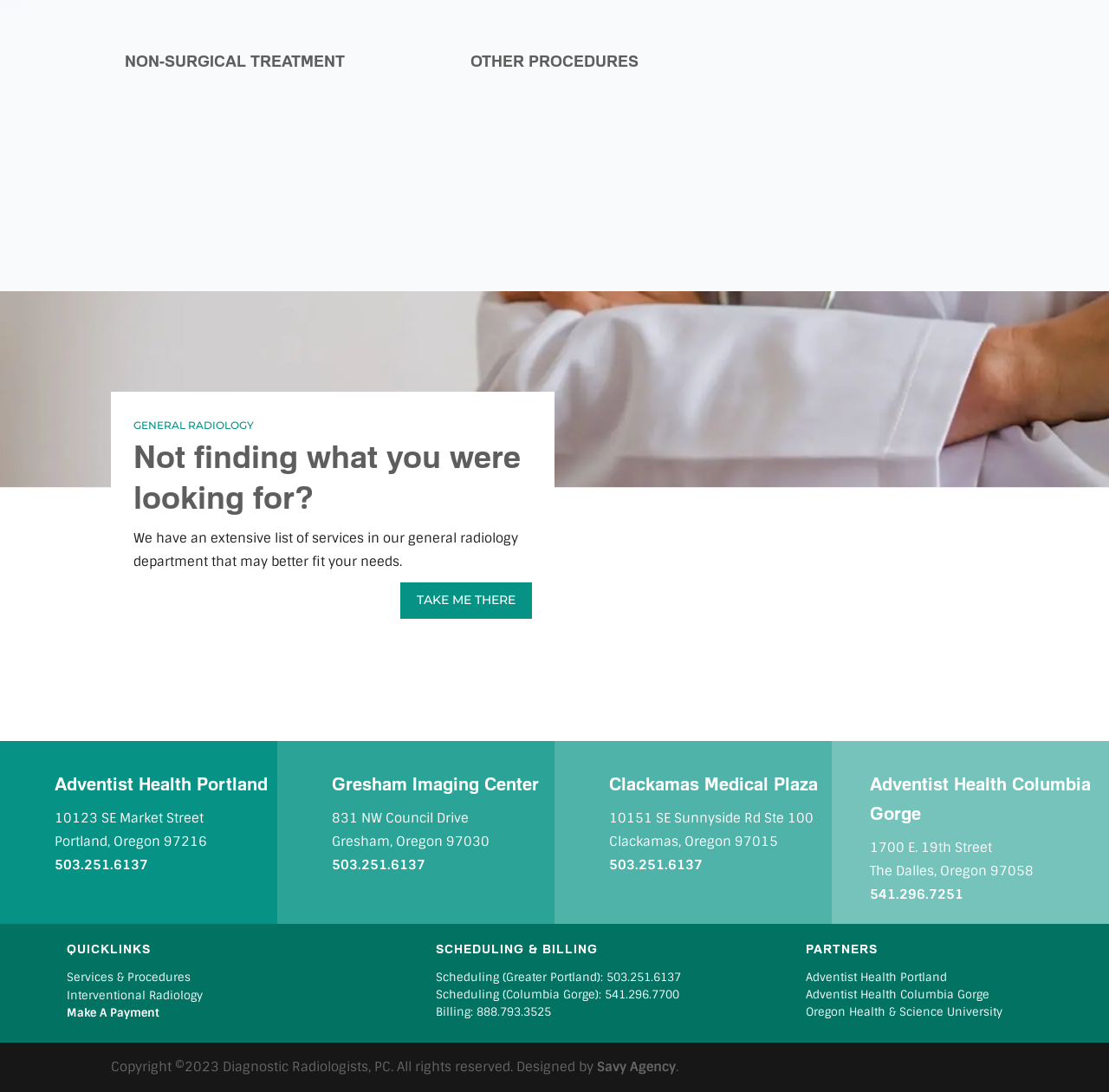Determine the bounding box for the UI element that matches this description: ": 541.296.7700".

[0.54, 0.904, 0.613, 0.917]